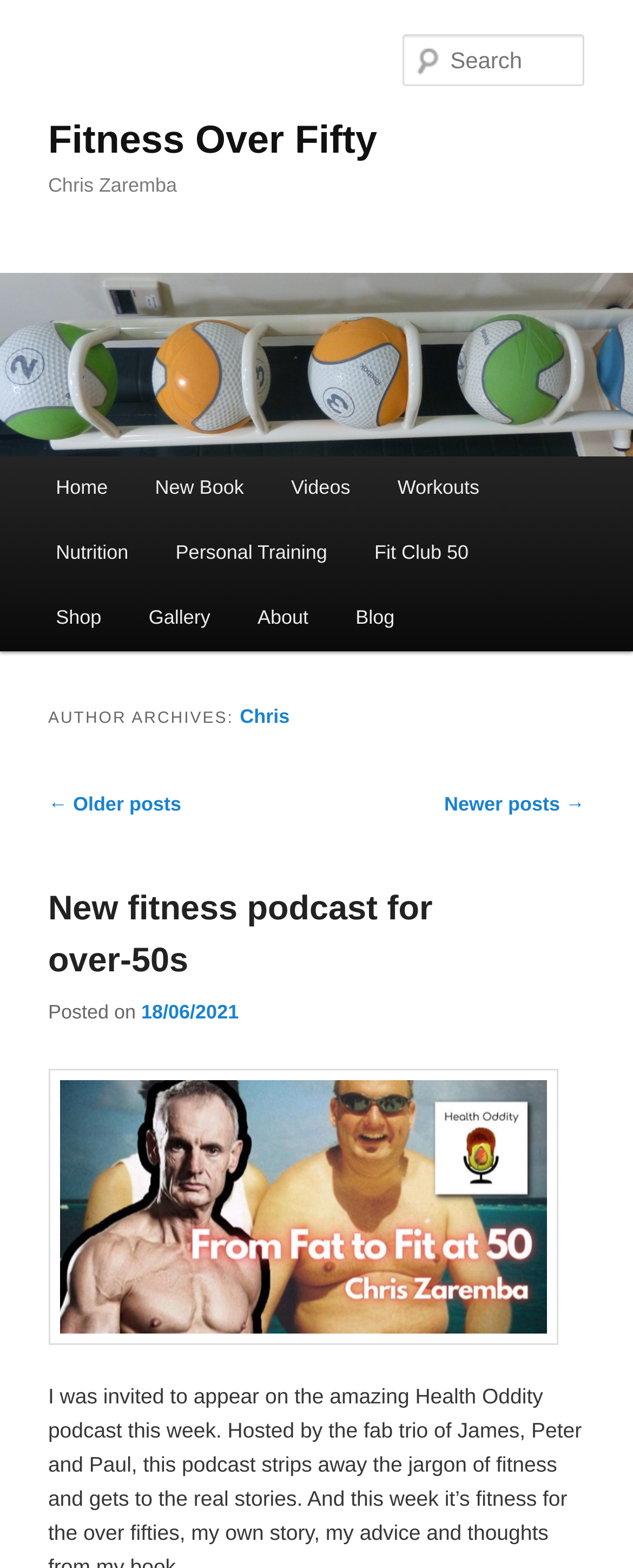Provide the bounding box coordinates of the section that needs to be clicked to accomplish the following instruction: "Read the blog."

[0.525, 0.374, 0.661, 0.415]